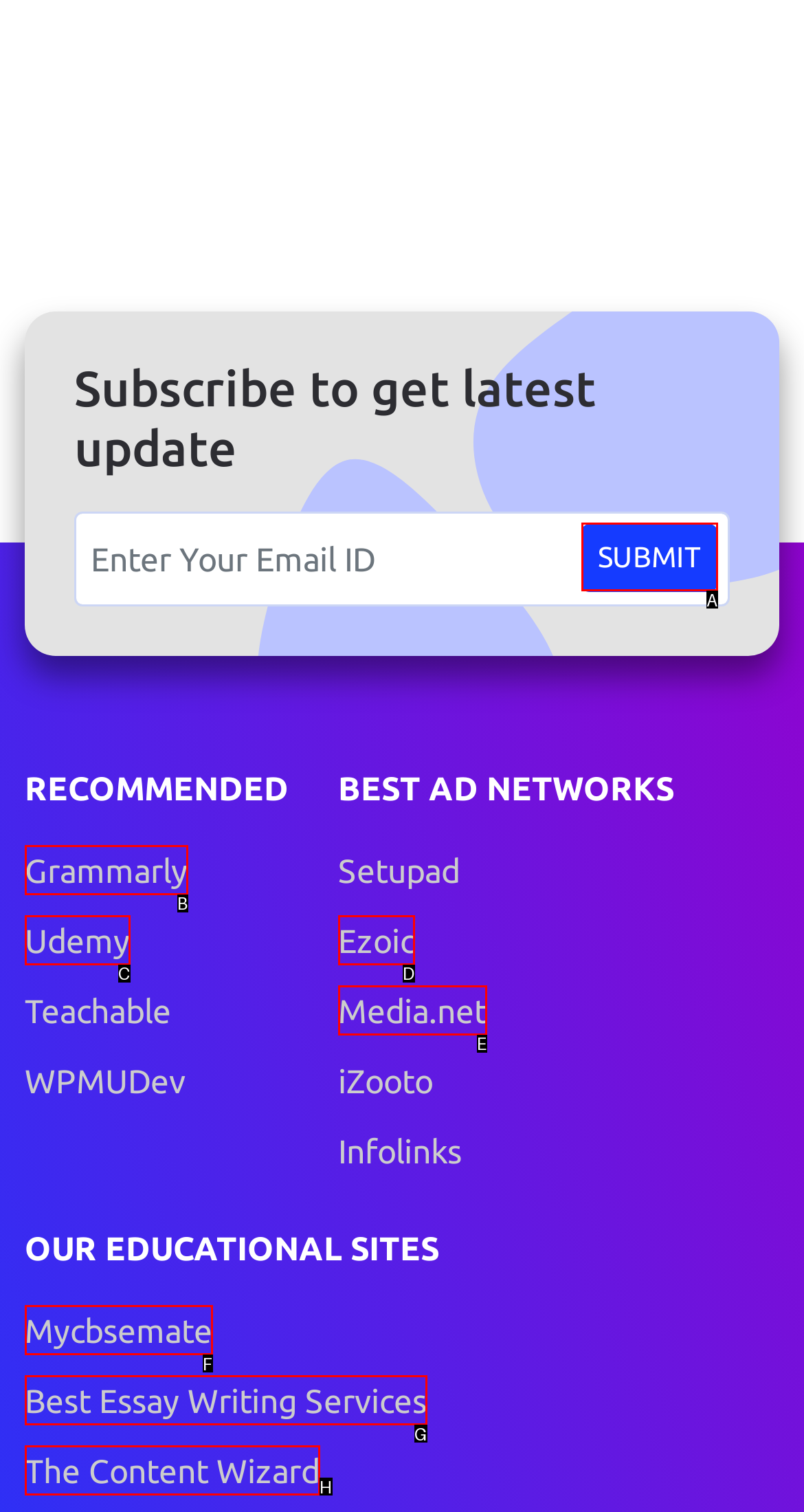Given the description: The Content Wizard, identify the HTML element that fits best. Respond with the letter of the correct option from the choices.

H